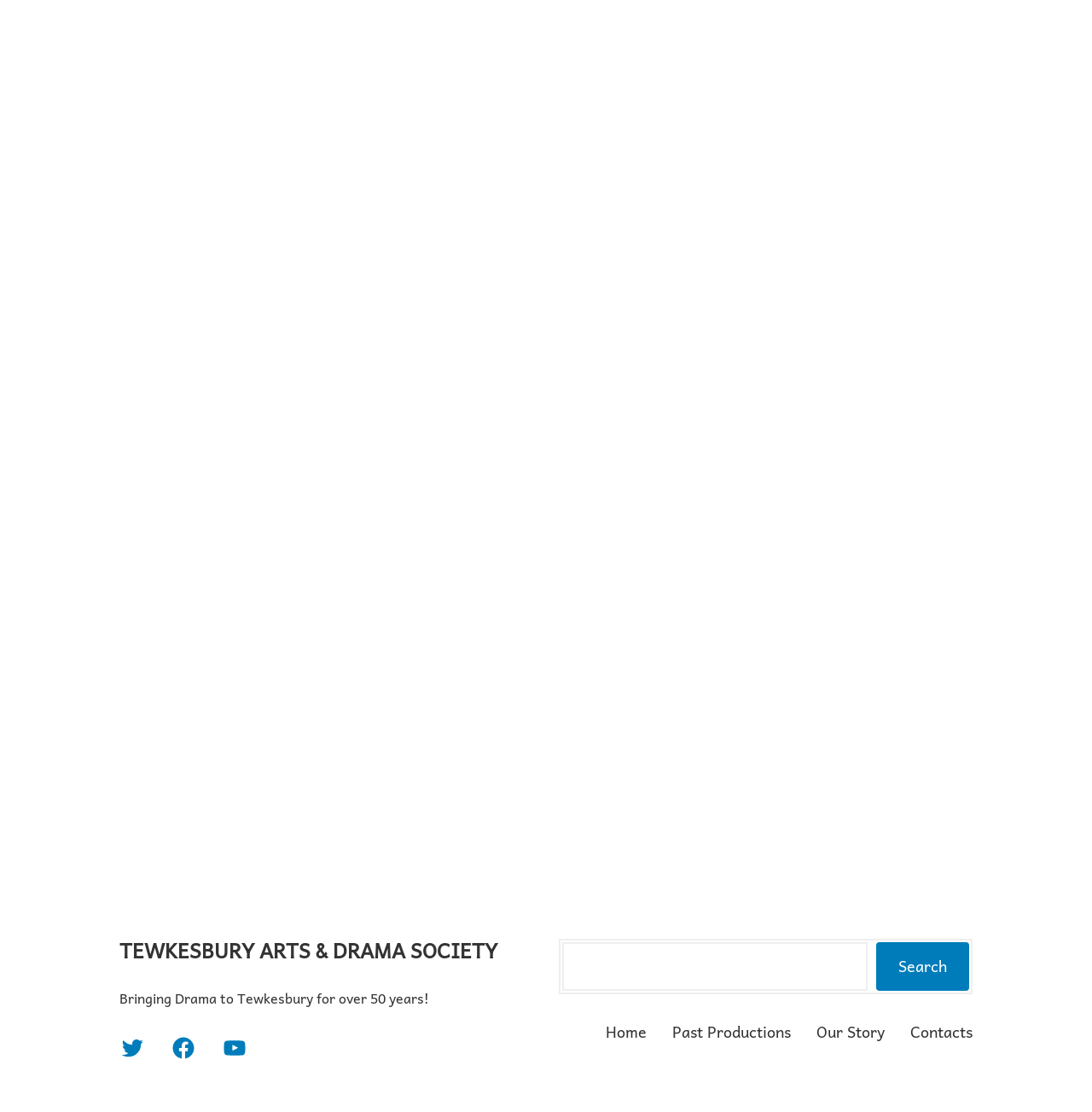How many social media links are available?
Observe the image and answer the question with a one-word or short phrase response.

3